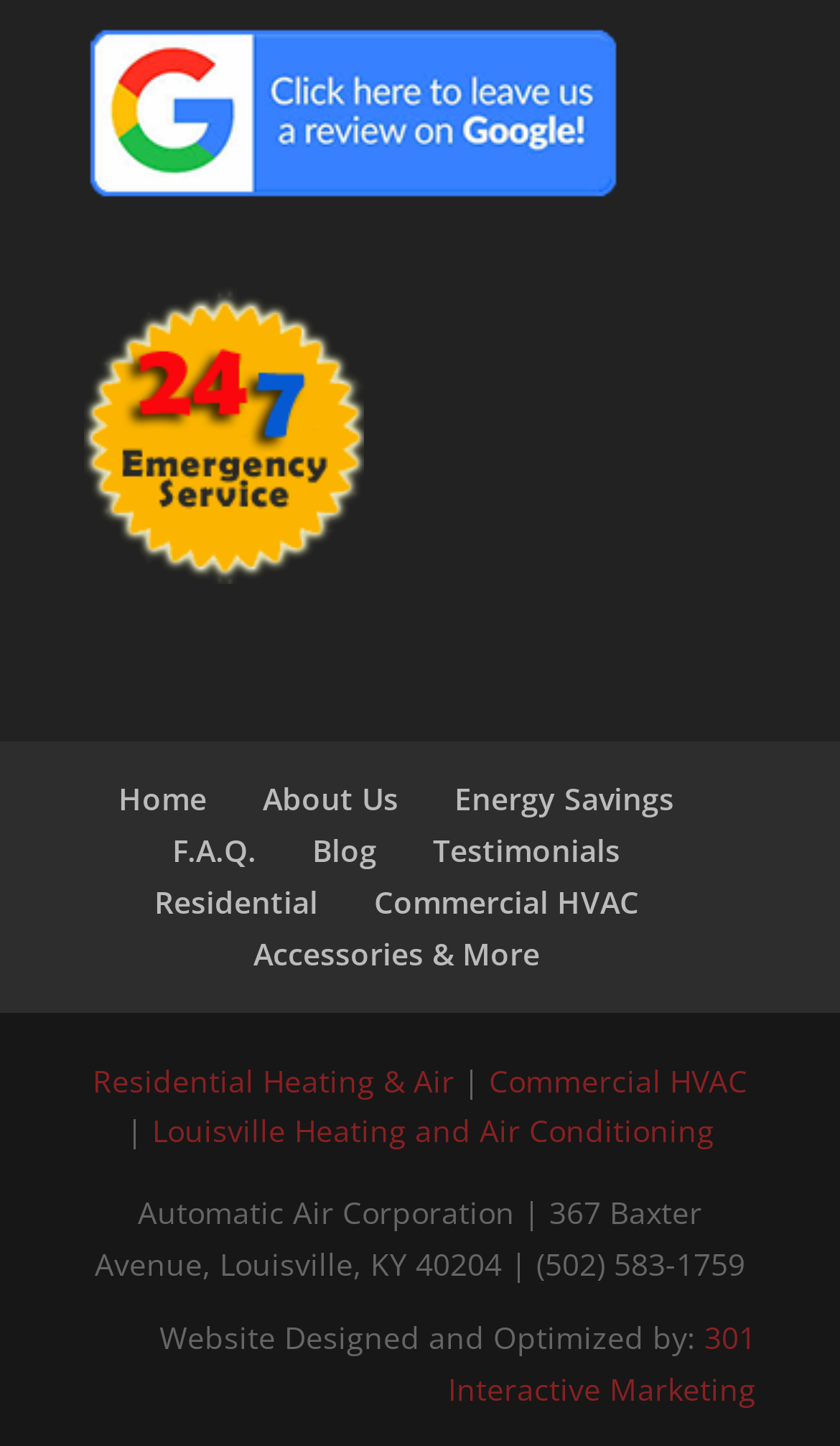Provide the bounding box coordinates of the UI element this sentence describes: "Louisville Heating and Air Conditioning".

[0.181, 0.768, 0.85, 0.797]